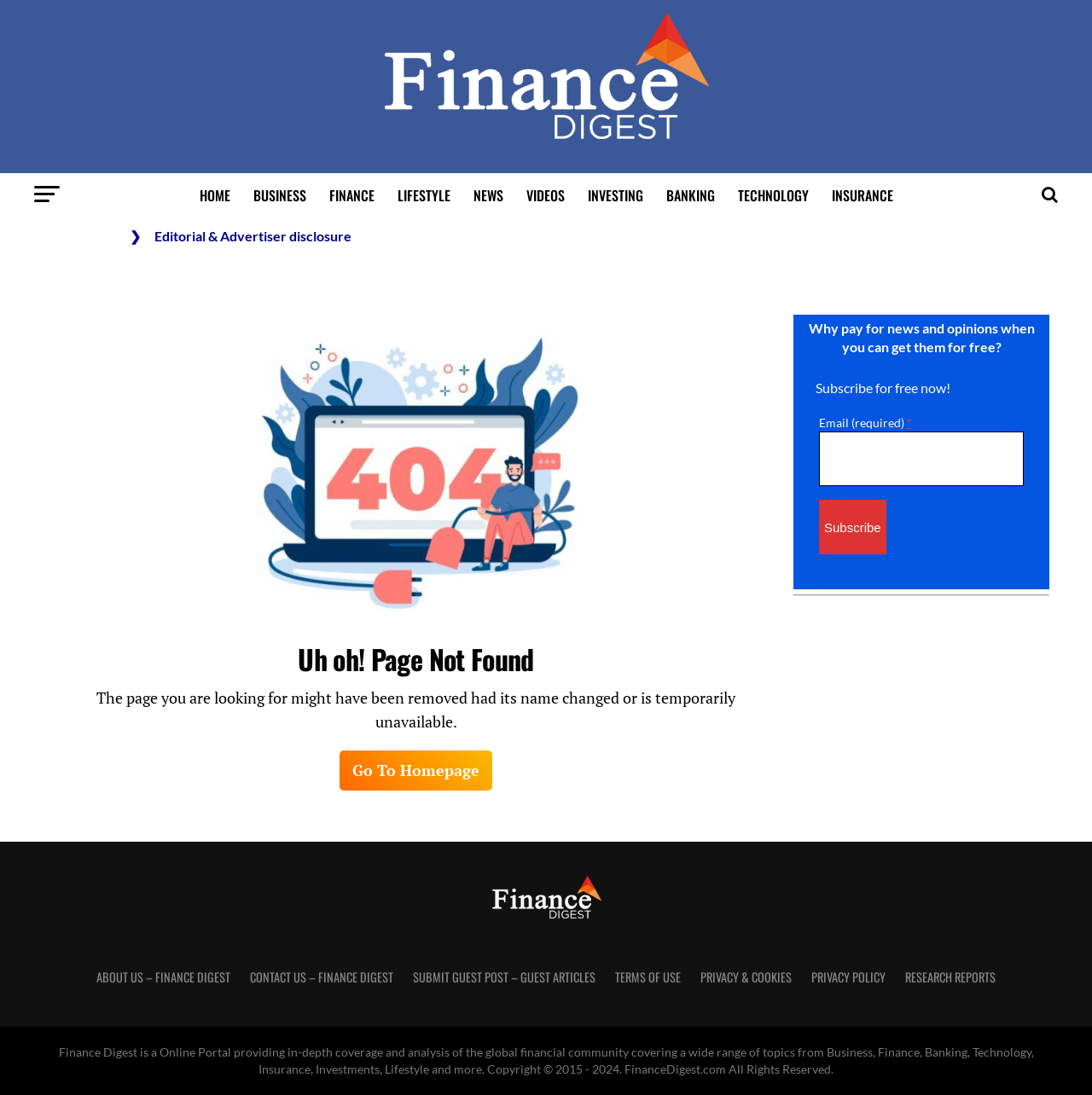What is the name of the website?
Provide a concise answer using a single word or phrase based on the image.

Finance Digest